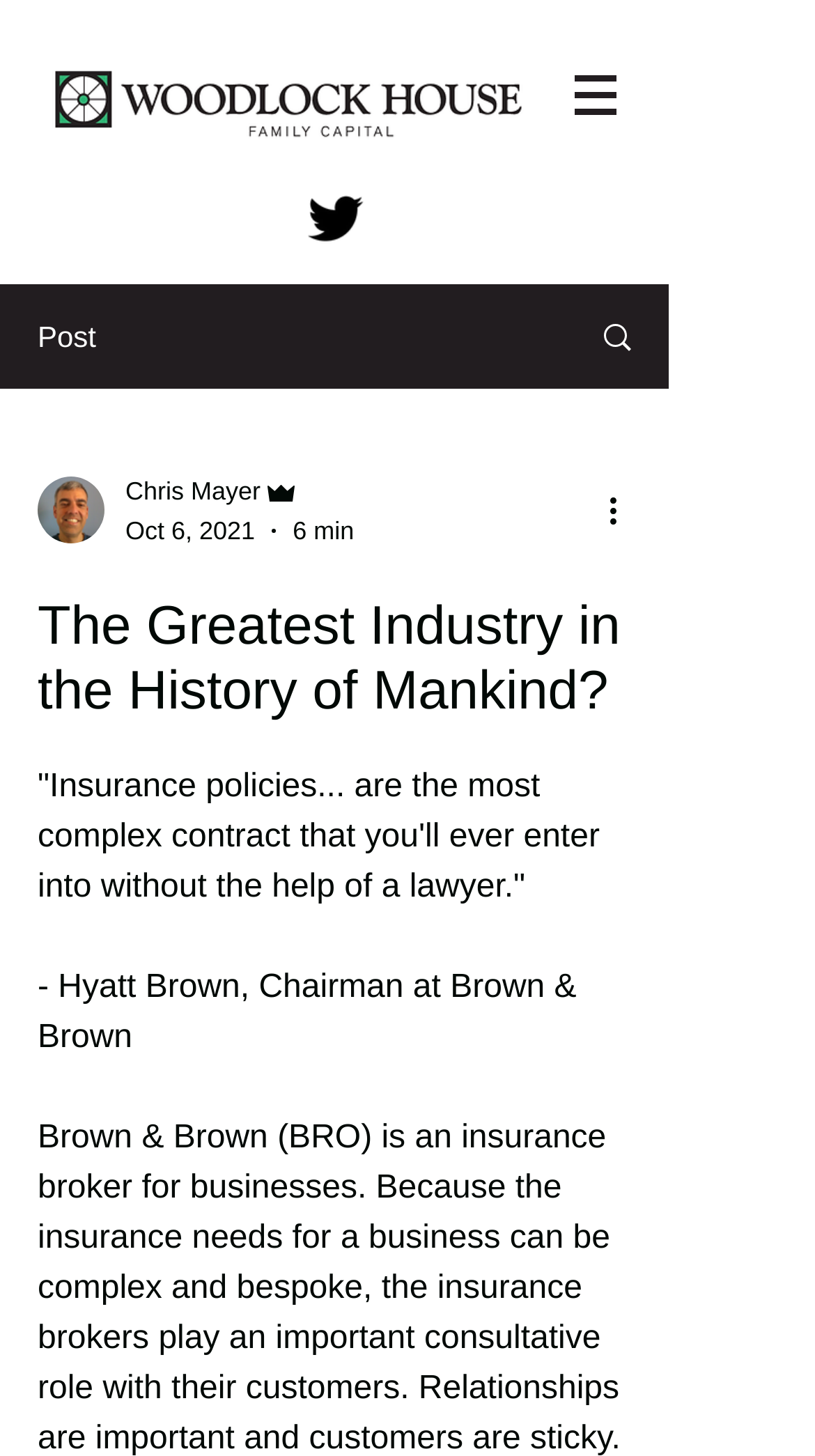Use a single word or phrase to answer the following:
Who is the author of the article?

Chris Mayer